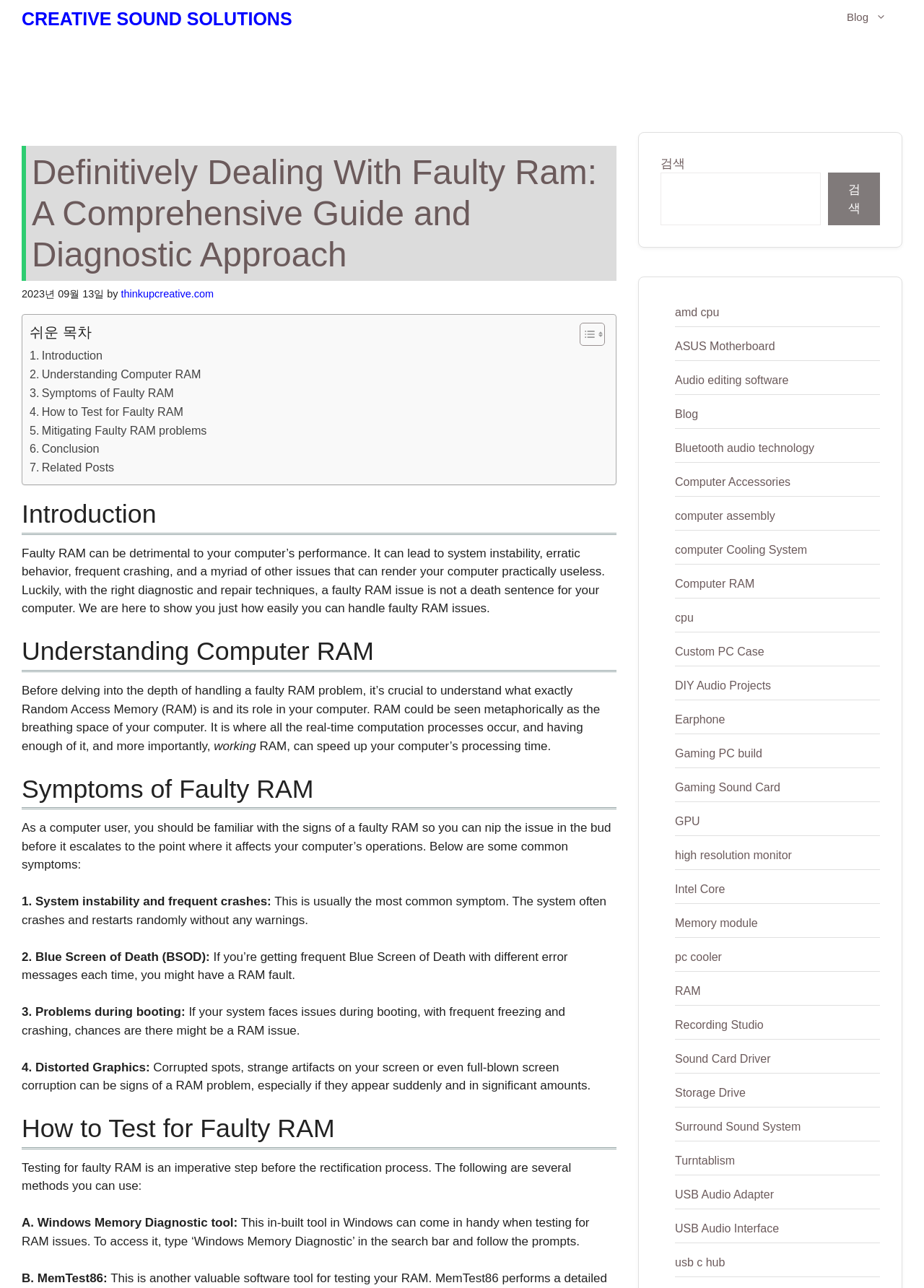Find the bounding box coordinates of the element's region that should be clicked in order to follow the given instruction: "Toggle the table of content". The coordinates should consist of four float numbers between 0 and 1, i.e., [left, top, right, bottom].

[0.616, 0.25, 0.651, 0.269]